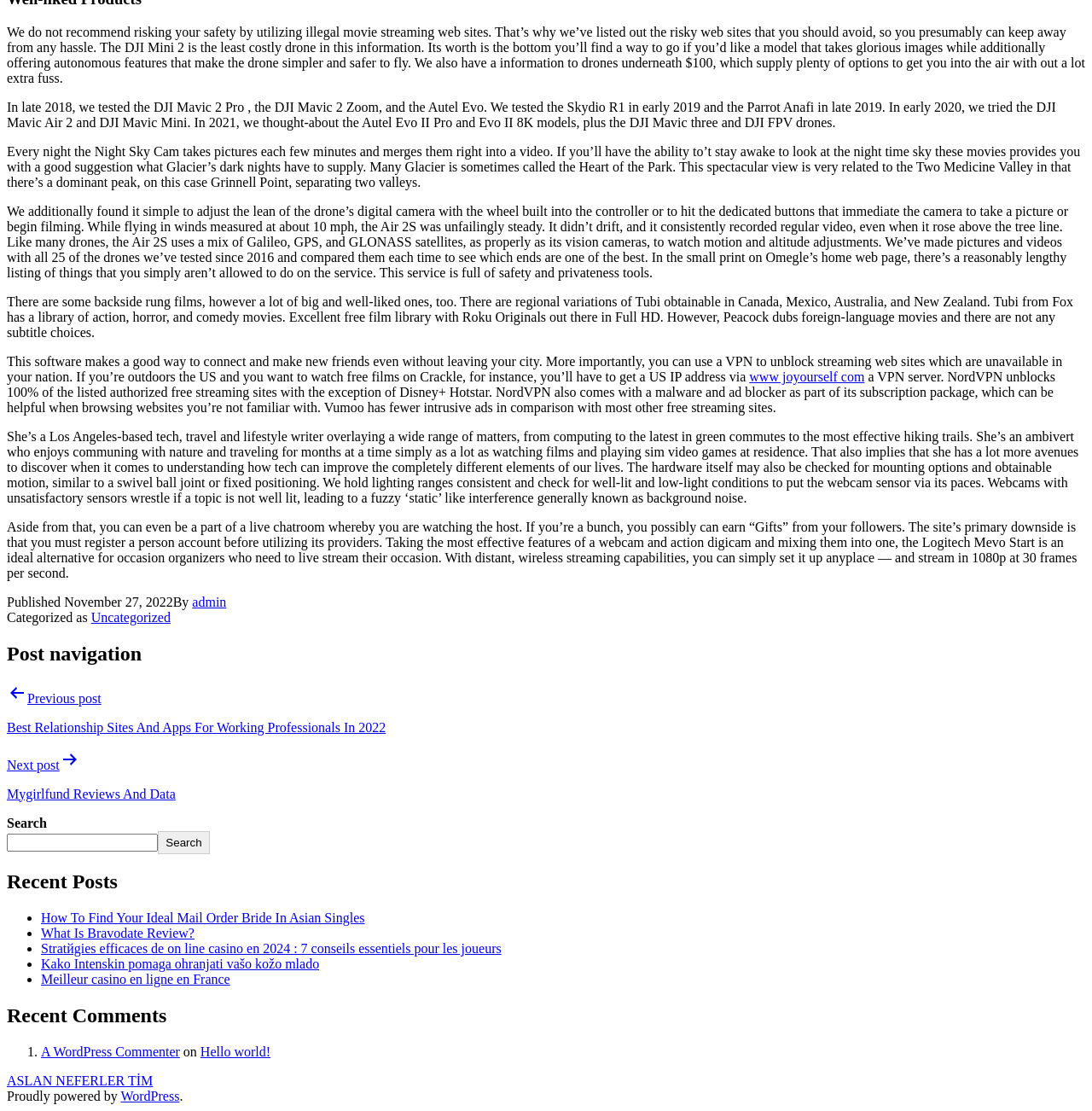Pinpoint the bounding box coordinates of the element you need to click to execute the following instruction: "View recent comments". The bounding box should be represented by four float numbers between 0 and 1, in the format [left, top, right, bottom].

[0.006, 0.904, 0.994, 0.925]